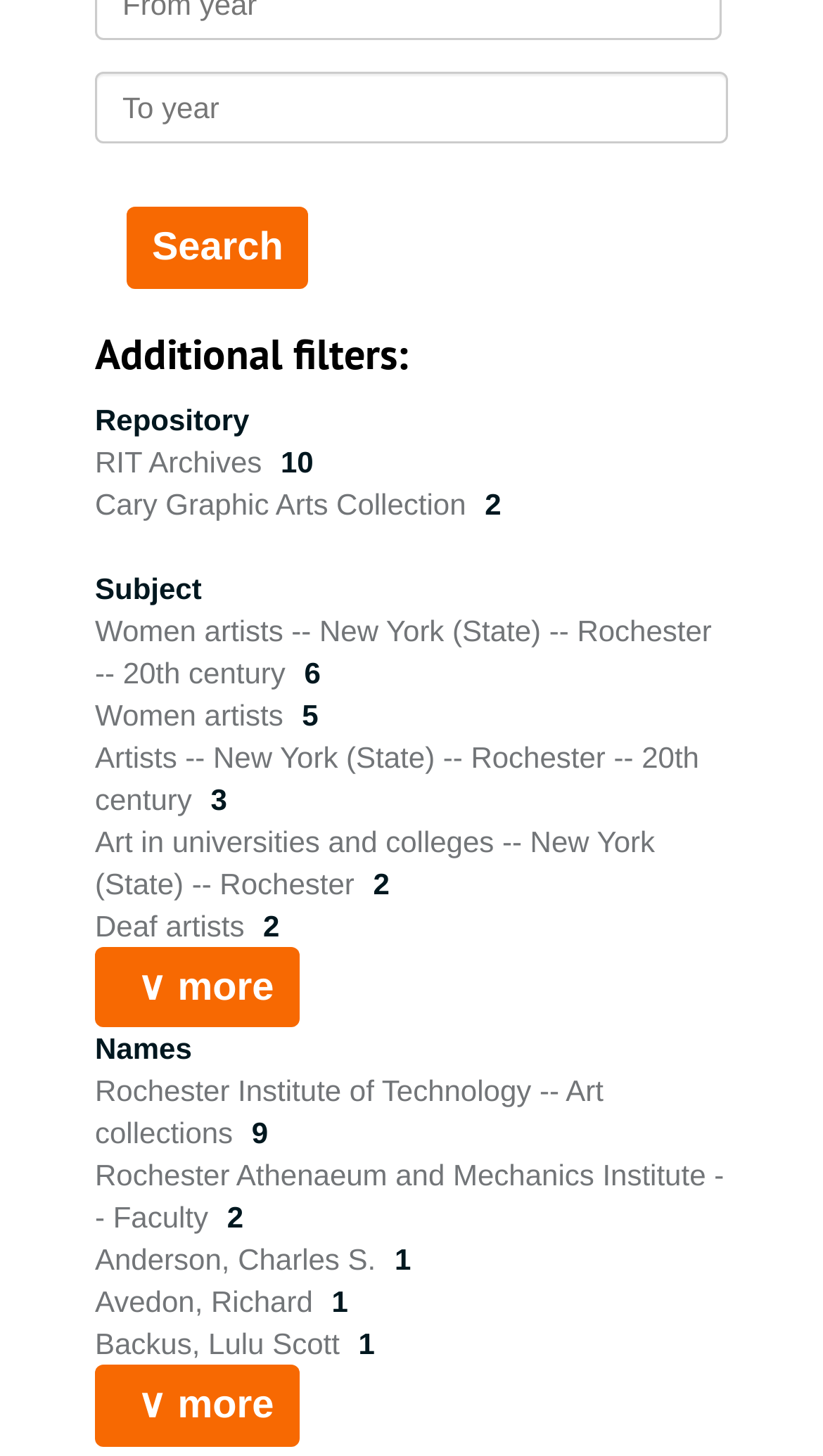Provide a short answer to the following question with just one word or phrase: What is the name of the first person listed under 'Names'?

Rochester Institute of Technology -- Art collections